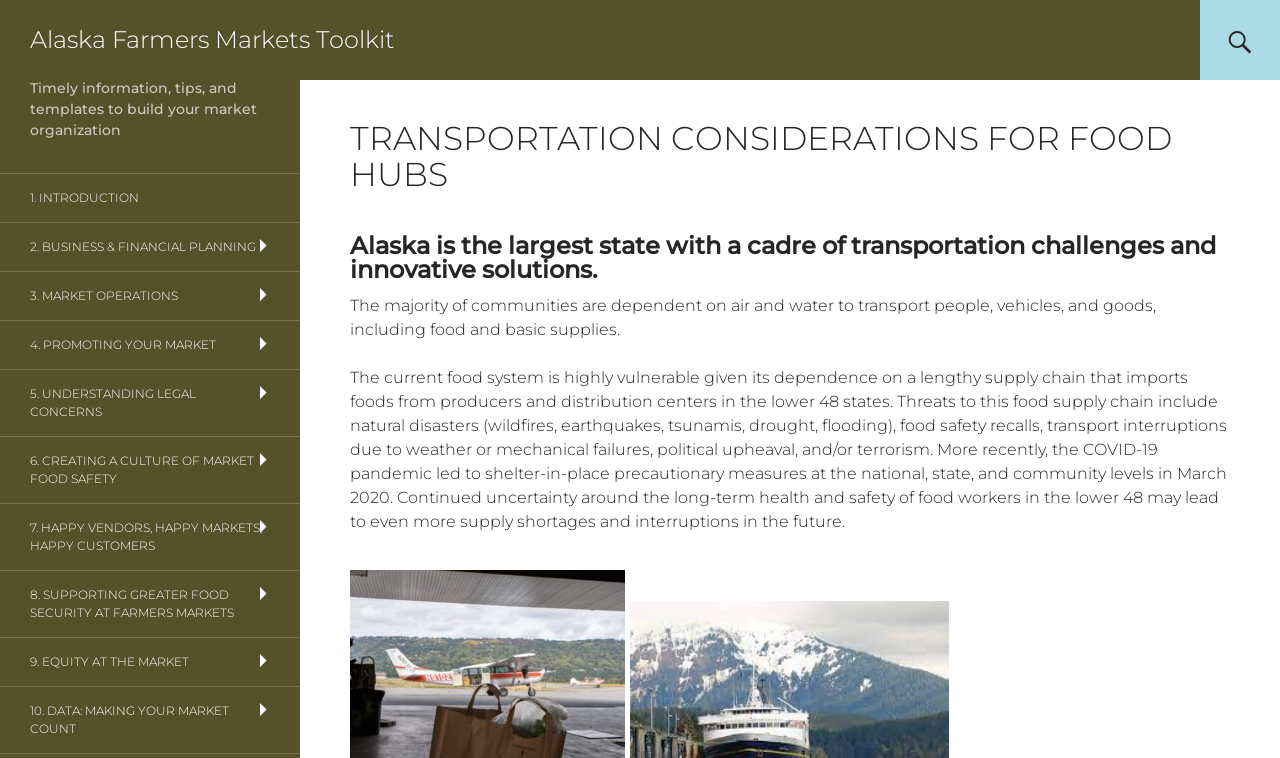Find the bounding box coordinates of the element to click in order to complete the given instruction: "Click on 'Alaska Farmers Markets Toolkit'."

[0.023, 0.0, 0.309, 0.106]